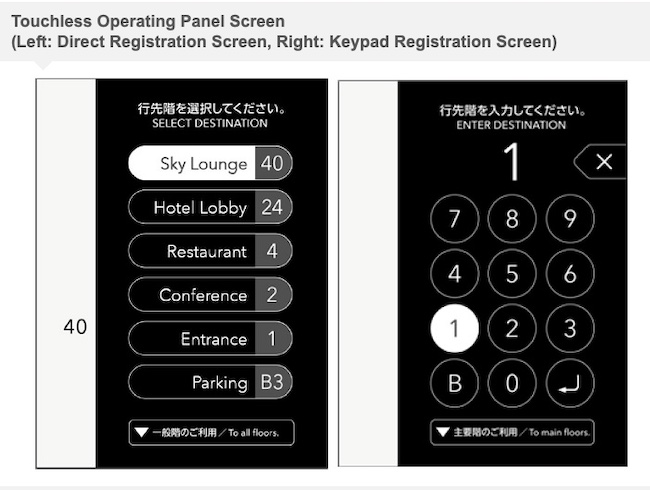How many options are available on the direct registration screen?
Using the image provided, answer with just one word or phrase.

6